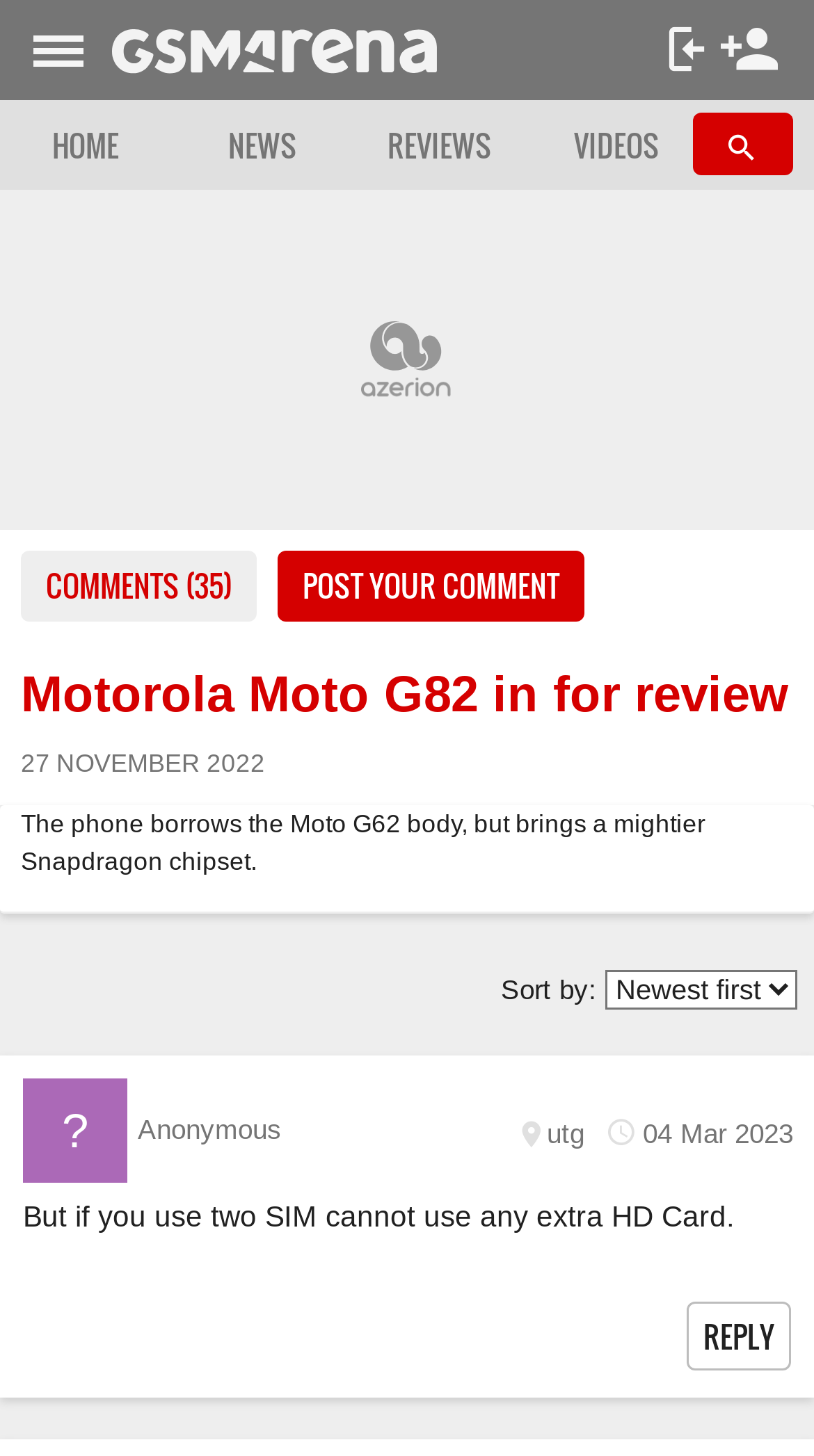What is the purpose of the 'Sort by:' dropdown?
Please give a well-detailed answer to the question.

The answer can be found in the combobox 'Sort comments by' which is located below the review title. This combobox is labeled as 'Sort by:' and is likely used to sort the comments on the review.